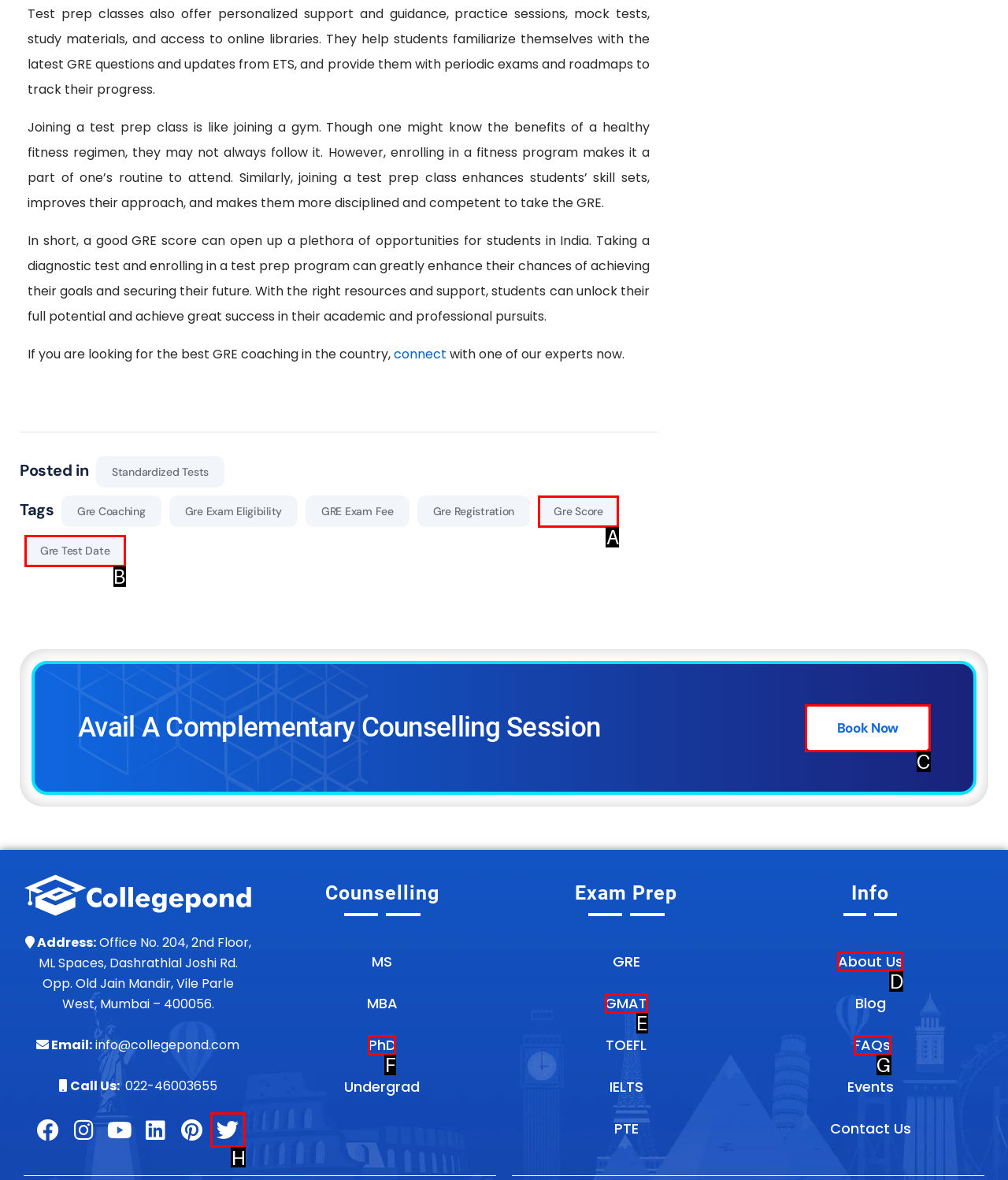Select the right option to accomplish this task: Book a complementary counselling session. Reply with the letter corresponding to the correct UI element.

C